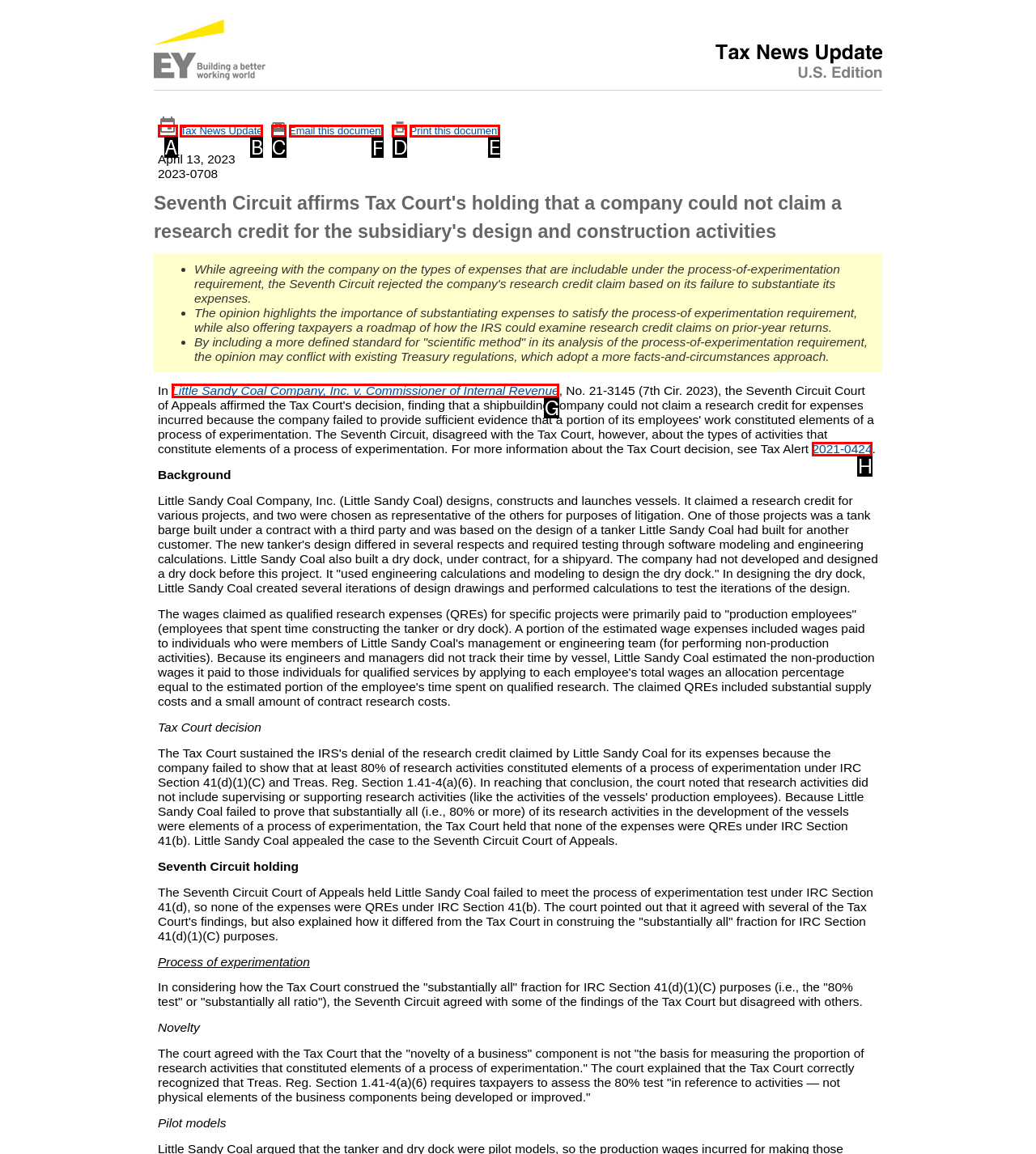Tell me the correct option to click for this task: Email this document
Write down the option's letter from the given choices.

F